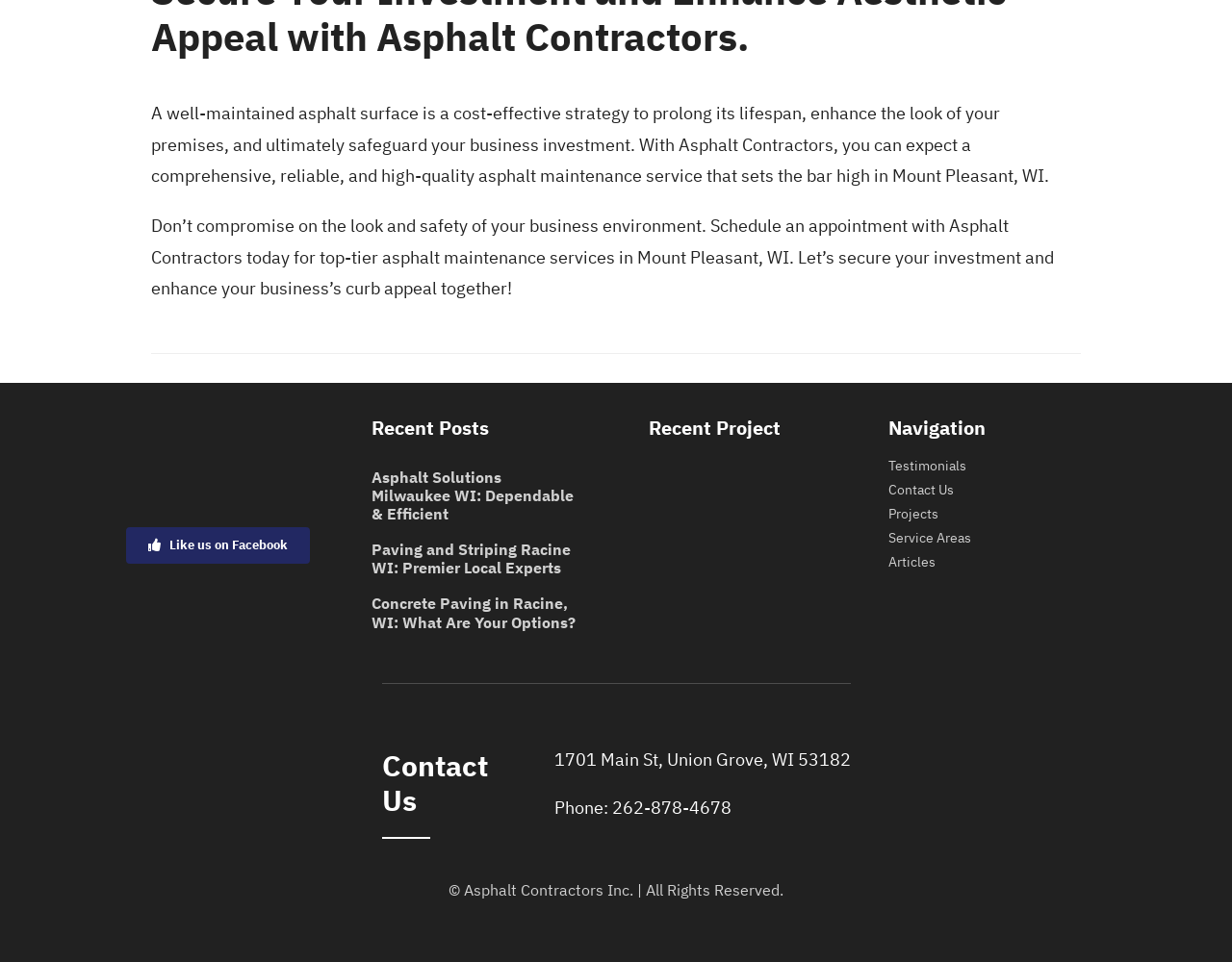How can users contact Asphalt Contractors?
Please provide a comprehensive and detailed answer to the question.

The contact information is provided at the bottom of the page, including a phone number '262-878-4678' and an address '1701 Main St, Union Grove, WI 53182', allowing users to contact Asphalt Contractors by phone or visit their physical location.